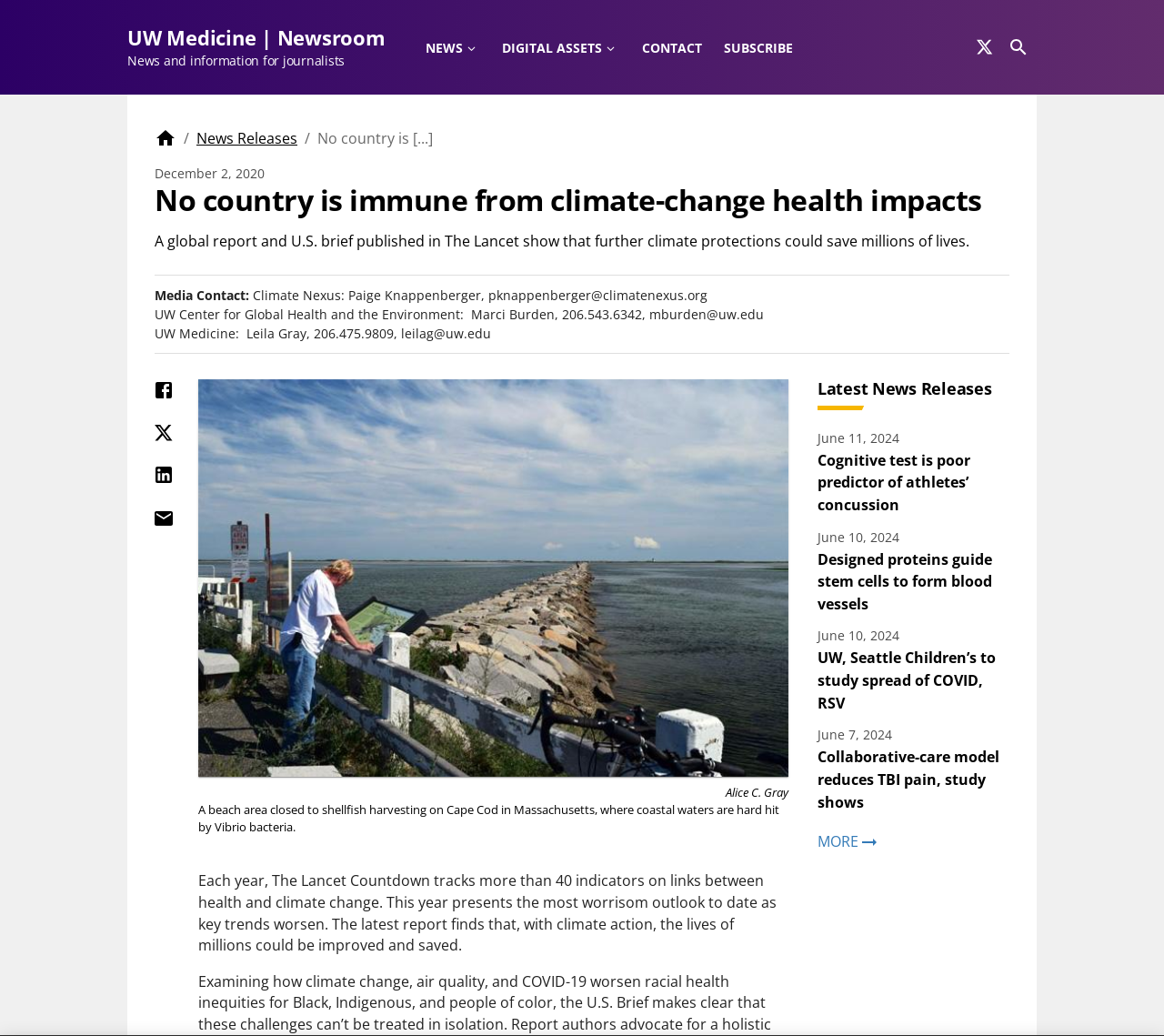Show the bounding box coordinates for the element that needs to be clicked to execute the following instruction: "Read the latest news release". Provide the coordinates in the form of four float numbers between 0 and 1, i.e., [left, top, right, bottom].

[0.702, 0.433, 0.867, 0.498]